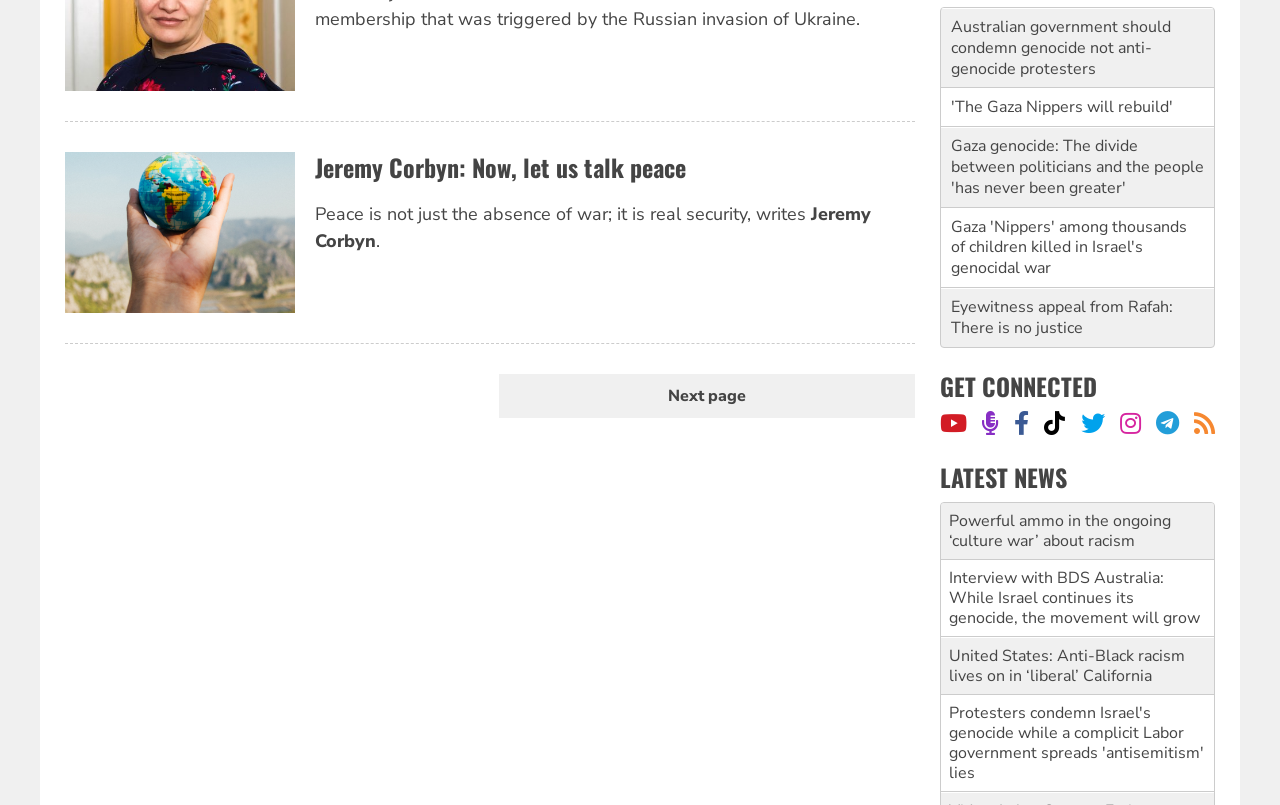Please determine the bounding box coordinates of the element to click on in order to accomplish the following task: "Go to the next page". Ensure the coordinates are four float numbers ranging from 0 to 1, i.e., [left, top, right, bottom].

[0.389, 0.465, 0.715, 0.519]